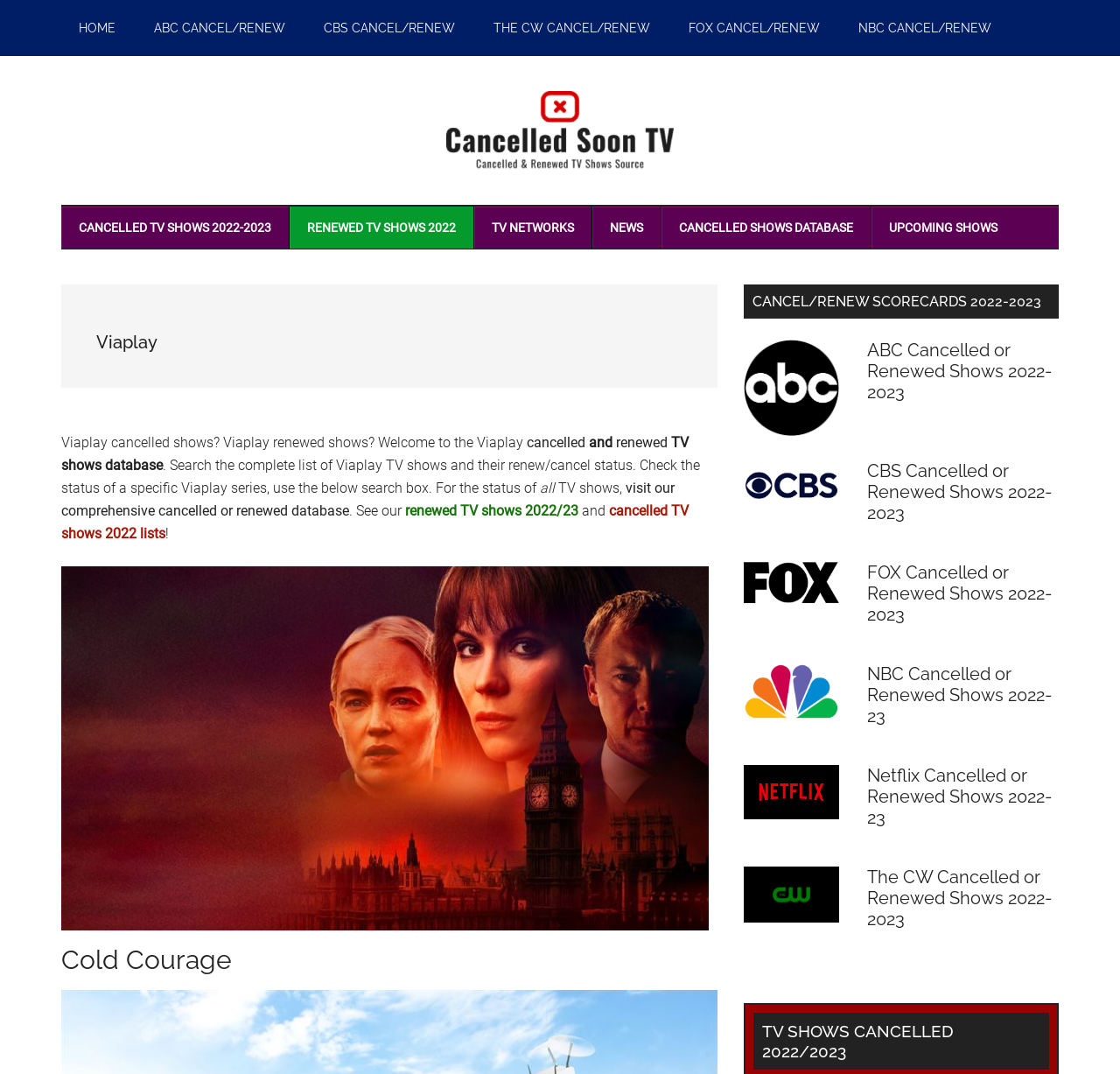Provide the bounding box coordinates of the HTML element this sentence describes: "Cancelled TV Shows 2022-2023".

[0.055, 0.192, 0.258, 0.232]